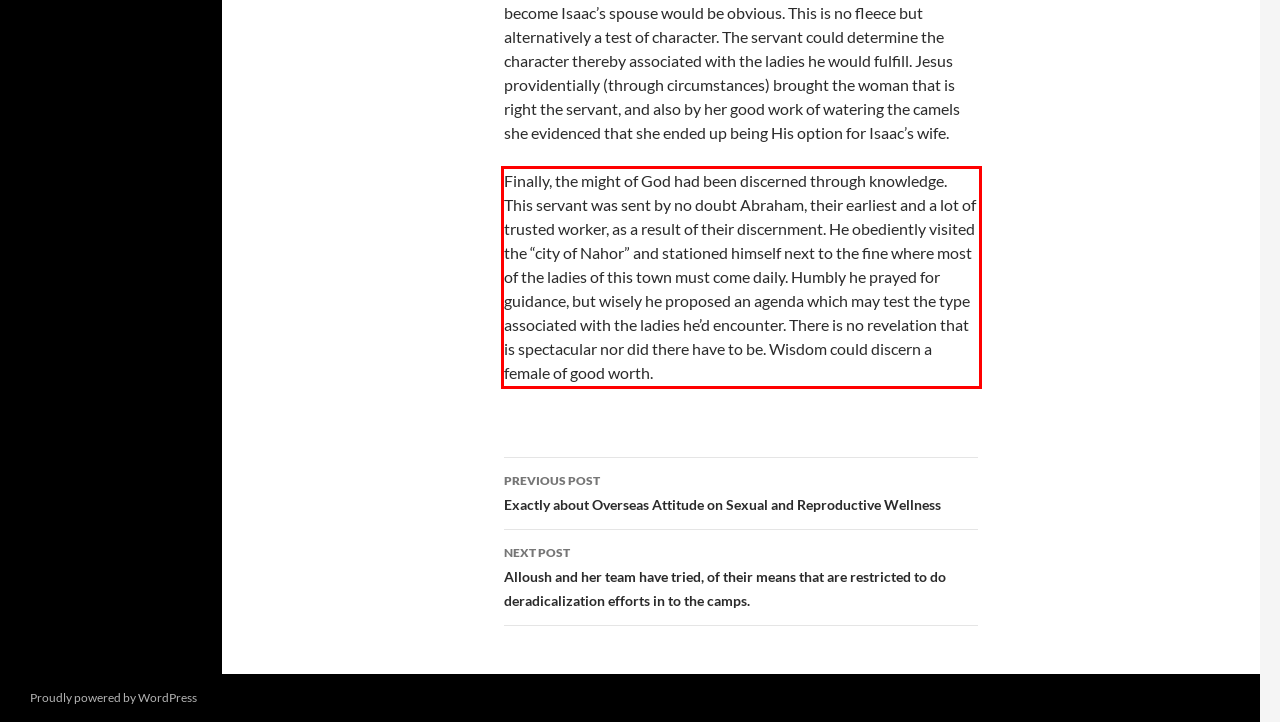Your task is to recognize and extract the text content from the UI element enclosed in the red bounding box on the webpage screenshot.

Finally, the might of God had been discerned through knowledge. This servant was sent by no doubt Abraham, their earliest and a lot of trusted worker, as a result of their discernment. He obediently visited the “city of Nahor” and stationed himself next to the fine where most of the ladies of this town must come daily. Humbly he prayed for guidance, but wisely he proposed an agenda which may test the type associated with the ladies he’d encounter. There is no revelation that is spectacular nor did there have to be. Wisdom could discern a female of good worth.